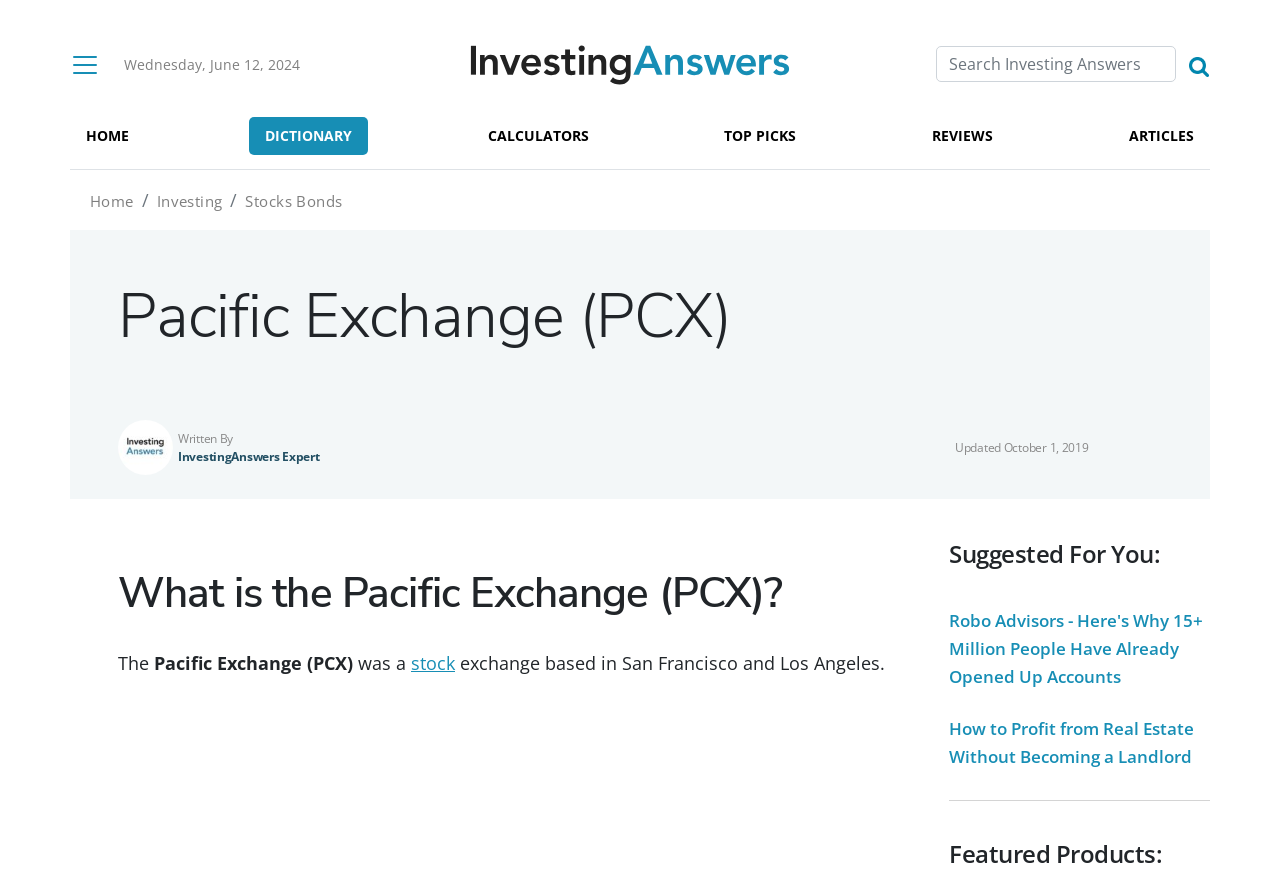Give a comprehensive overview of the webpage, including key elements.

The webpage is about the Pacific Exchange (PCX), a stock exchange based in San Francisco and Los Angeles. At the top left corner, there is a button to toggle navigation. Next to it, the current date, "Wednesday, June 12, 2024", is displayed. On the top right corner, there is a search bar with a search button and a home link. 

Below the search bar, there are five main navigation links: "HOME", "DICTIONARY", "CALCULATORS", "TOP PICKS", and "REVIEWS". These links are aligned horizontally and take up about half of the screen width.

The main content of the webpage is divided into two sections. The first section is a header area that spans the full width of the screen. It contains the title "Pacific Exchange (PCX)" in a large font, followed by the author's information, including a link to the author's profile and a timestamp of when the article was updated.

The second section is the main article content, which starts with a heading "What is the Pacific Exchange (PCX)?" followed by a paragraph of text that describes the Pacific Exchange as a stock exchange based in San Francisco and Los Angeles. There is also a link to the term "stock" within the paragraph.

At the bottom of the page, there are two sections: "Suggested For You" and "Featured Products". The "Suggested For You" section contains two links to related articles, while the "Featured Products" section is empty except for a colon.